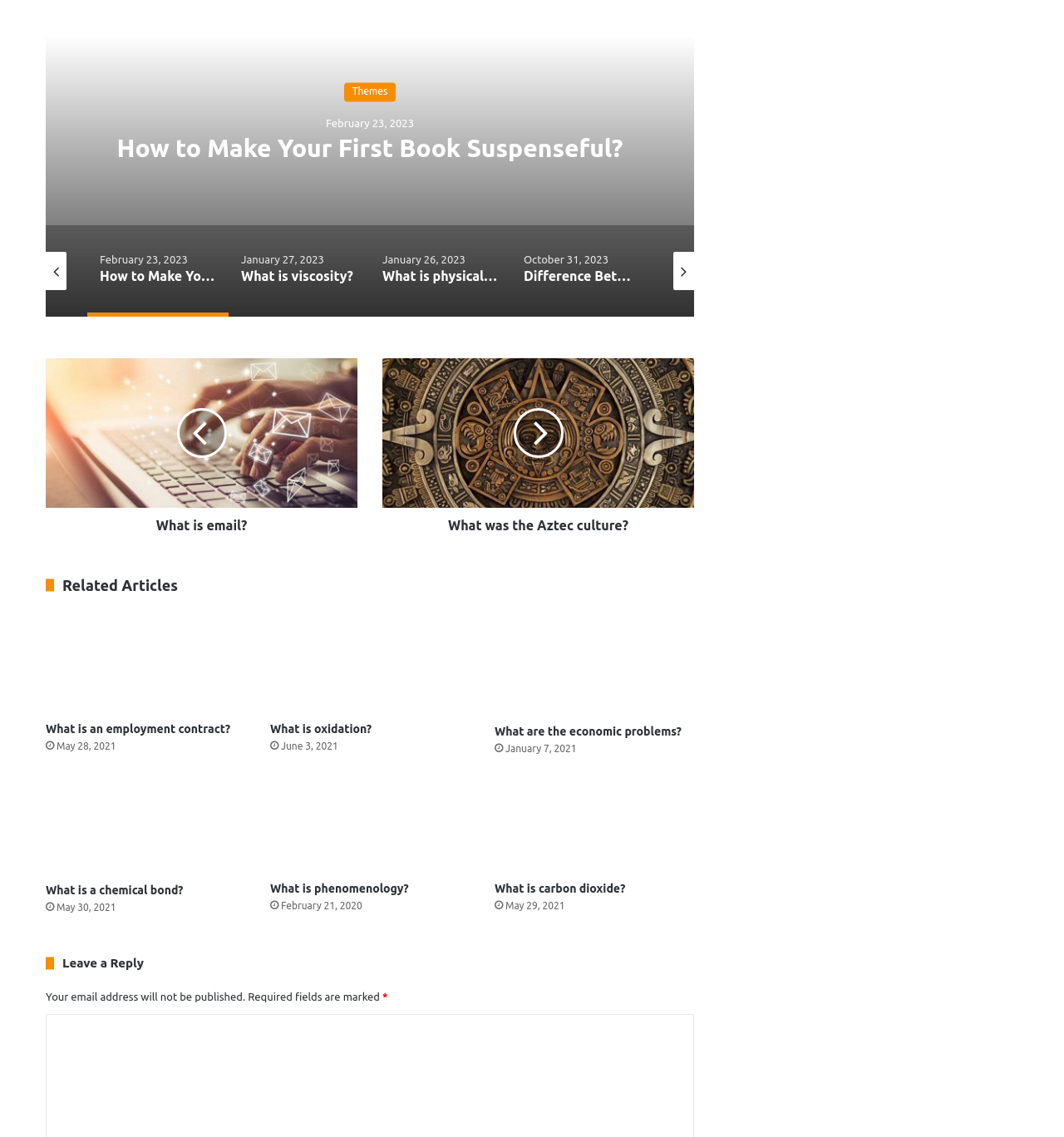Please identify the bounding box coordinates of the element I should click to complete this instruction: 'Read 'What is email?''. The coordinates should be given as four float numbers between 0 and 1, like this: [left, top, right, bottom].

[0.043, 0.447, 0.336, 0.47]